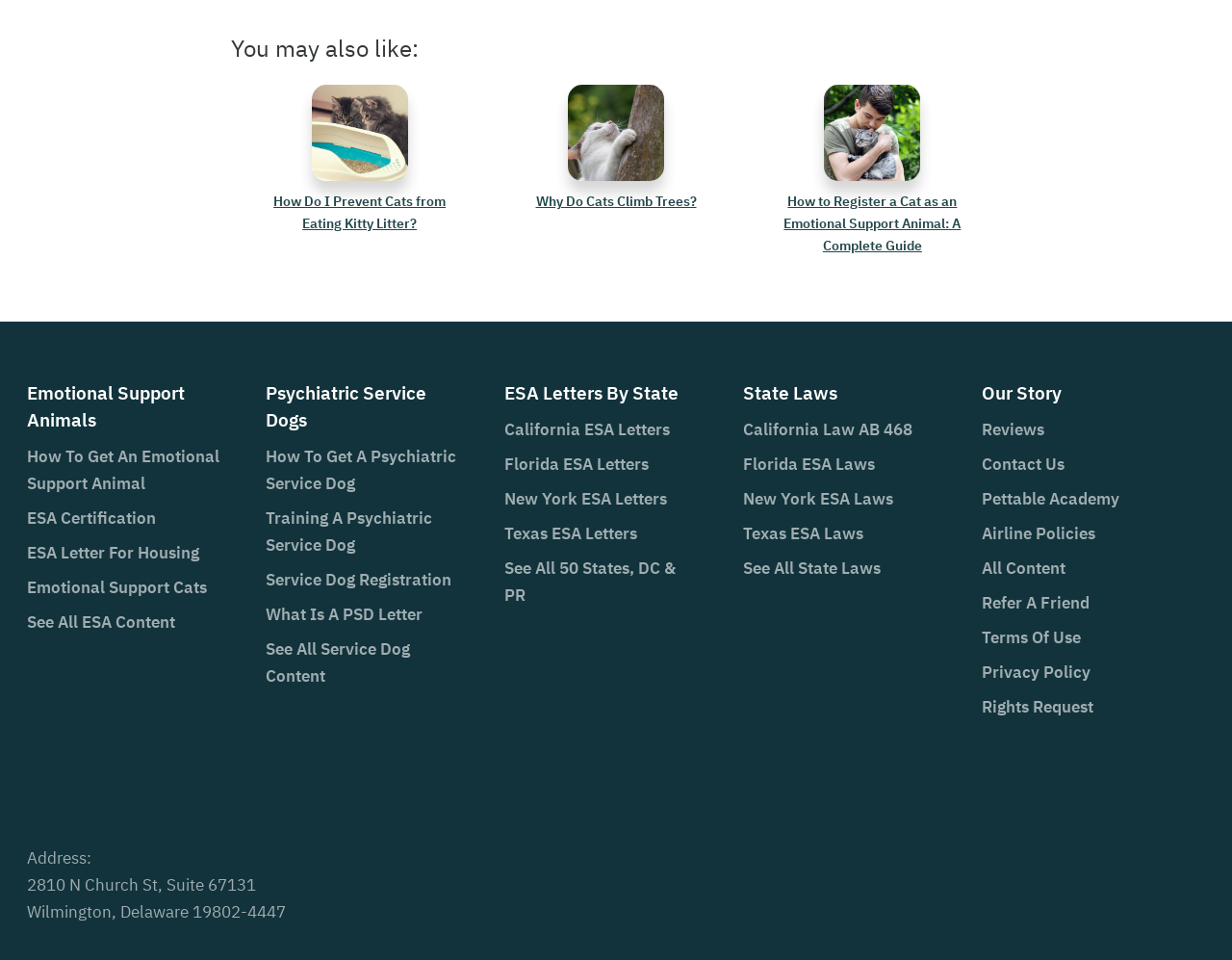Analyze the image and deliver a detailed answer to the question: What is the main topic of this webpage?

Based on the links and content on the webpage, it appears that the main topic is related to Emotional Support Animals, including how to get one, certification, and laws regarding them.